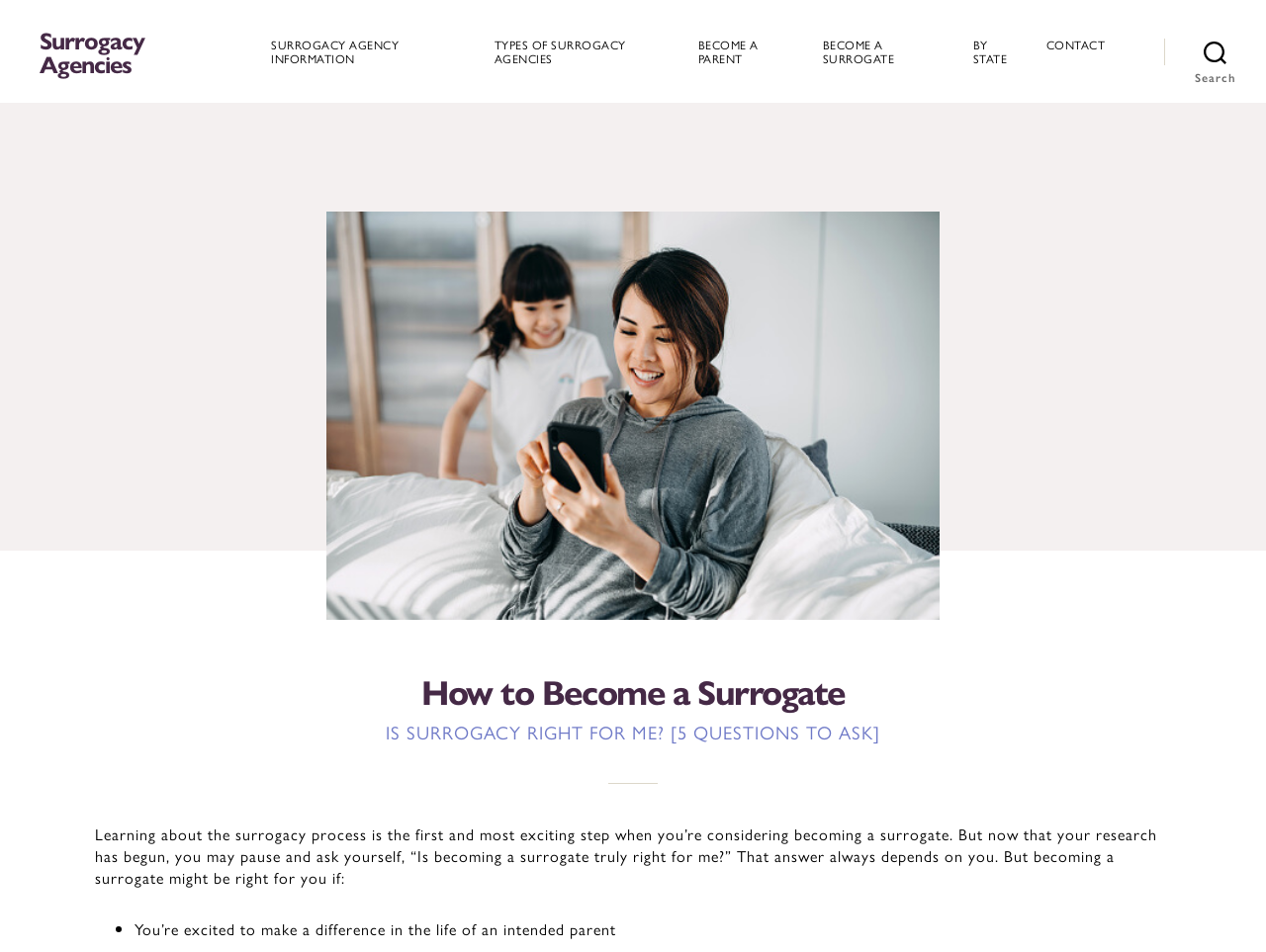How many links are in the navigation menu? Based on the screenshot, please respond with a single word or phrase.

7